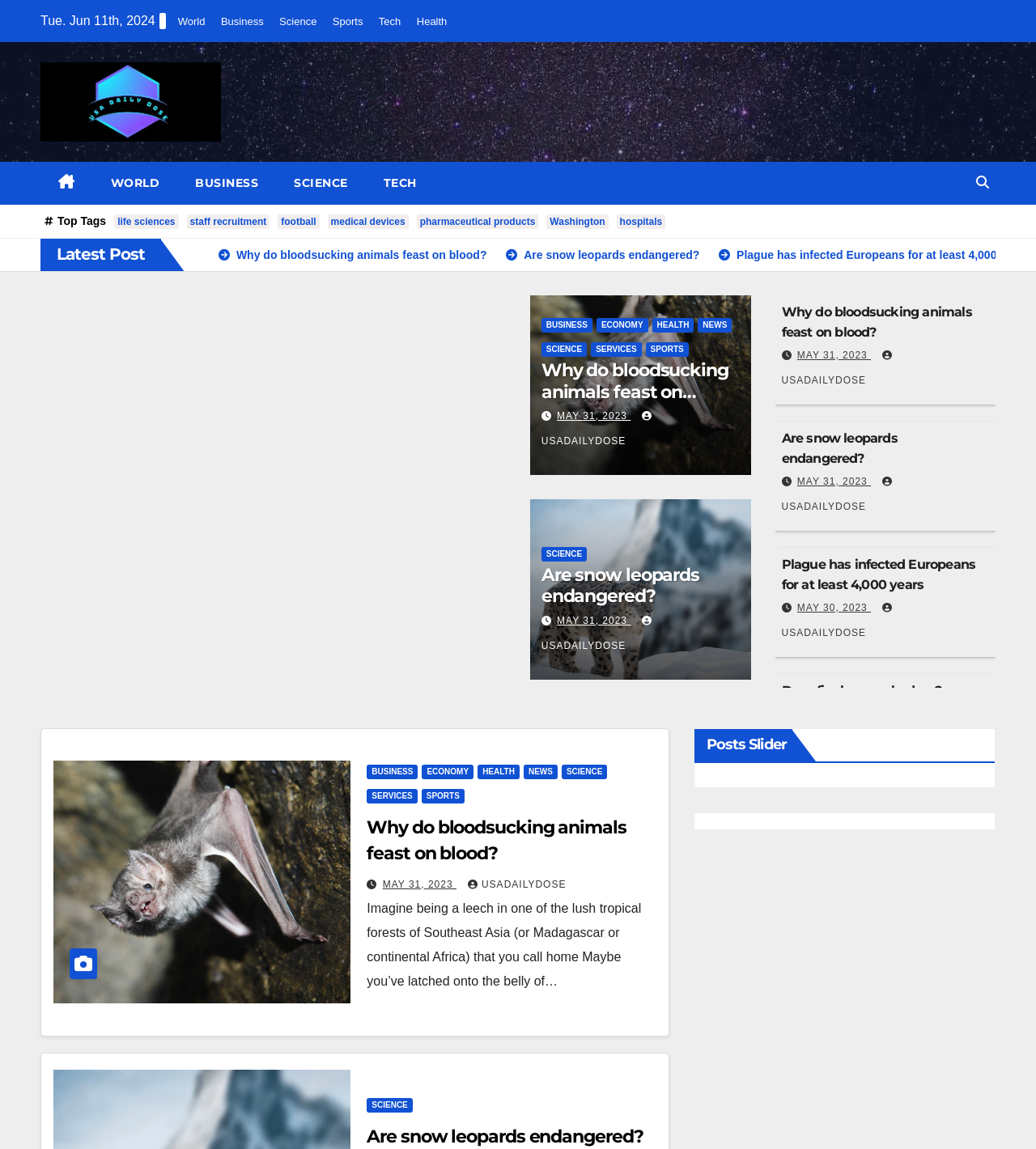Extract the bounding box coordinates of the UI element described by: "Does fire have a shadow?". The coordinates should include four float numbers ranging from 0 to 1, e.g., [left, top, right, bottom].

[0.754, 0.594, 0.909, 0.607]